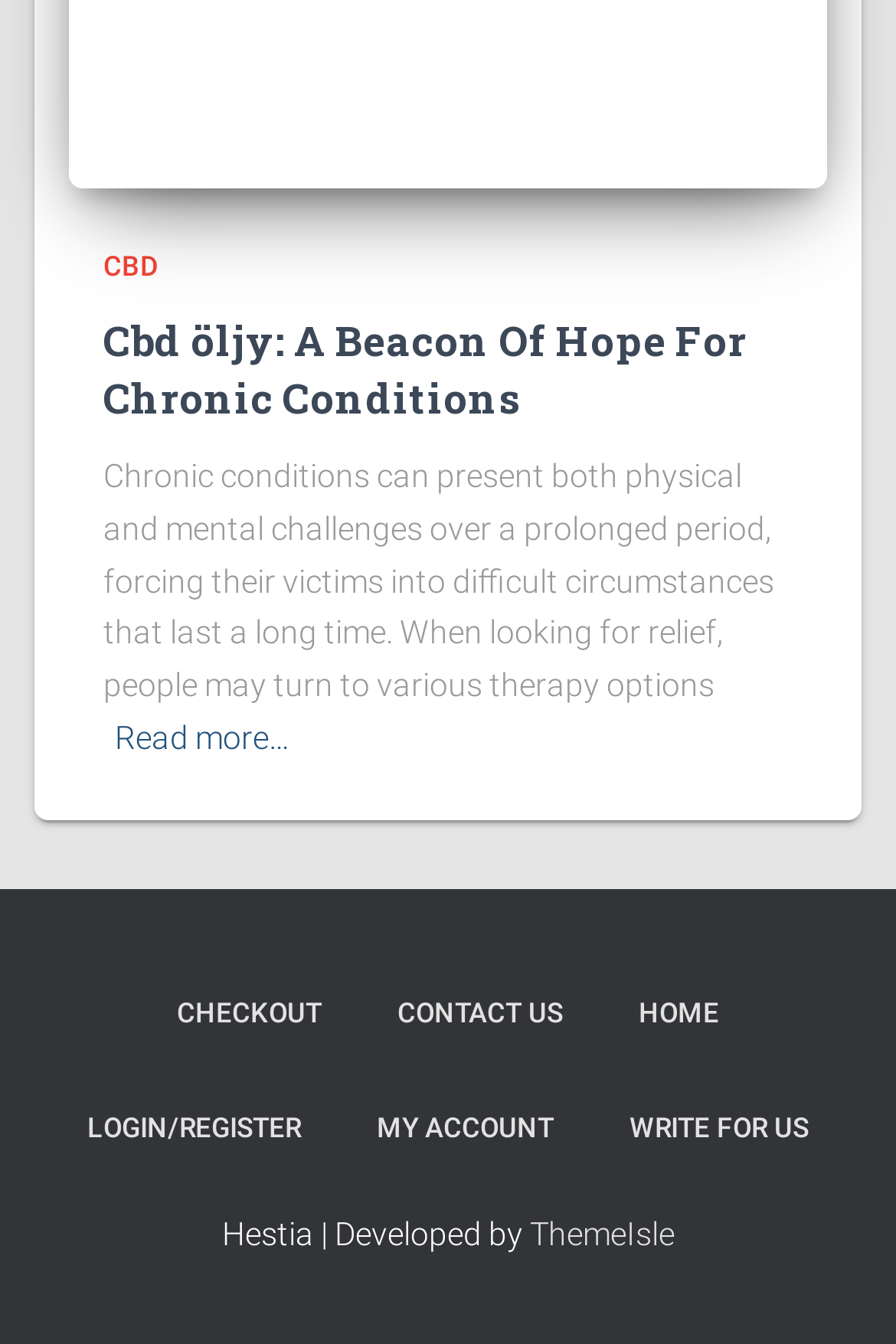Predict the bounding box of the UI element that fits this description: "My account".

[0.382, 0.798, 0.656, 0.882]